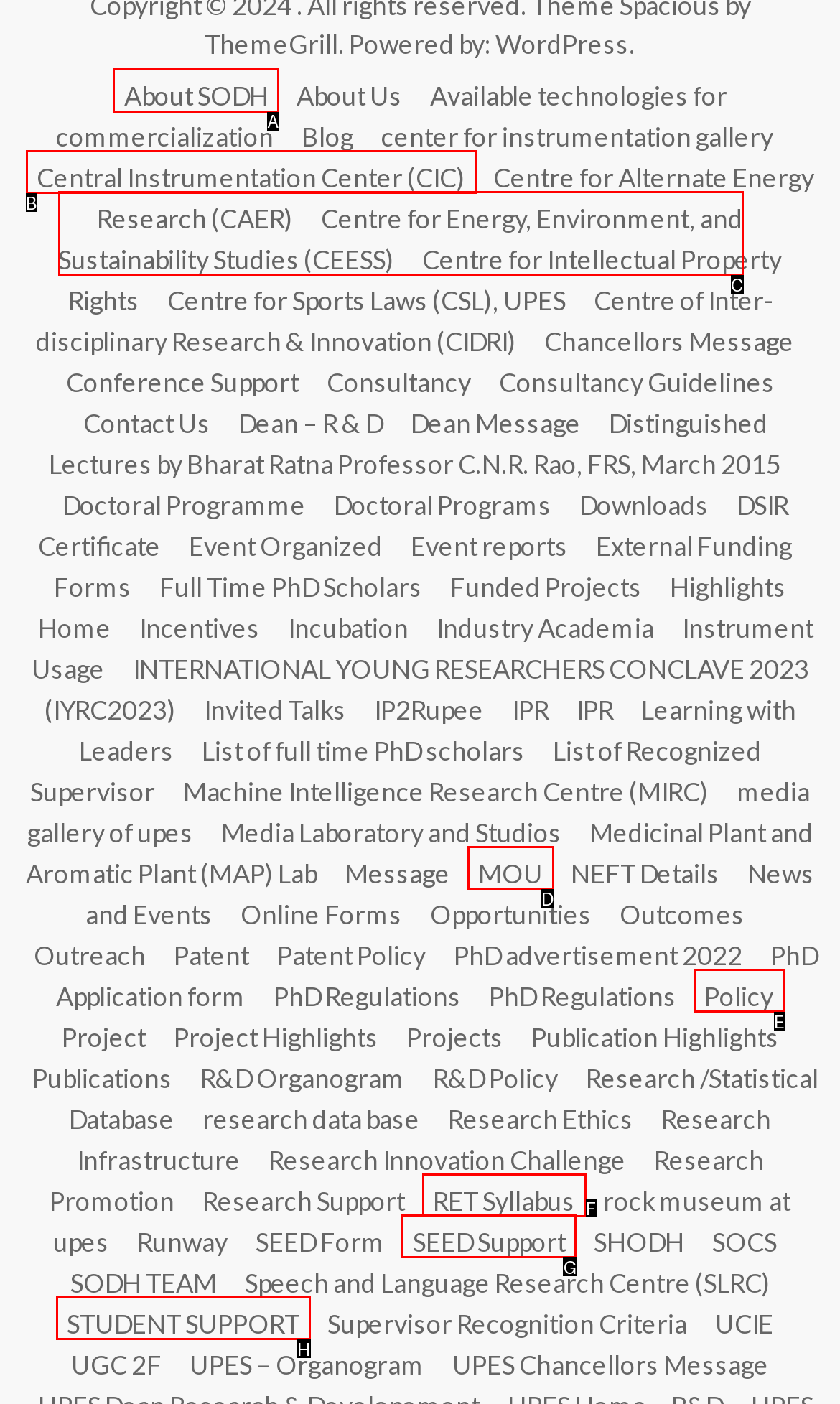For the task: Click on About SODH, specify the letter of the option that should be clicked. Answer with the letter only.

A